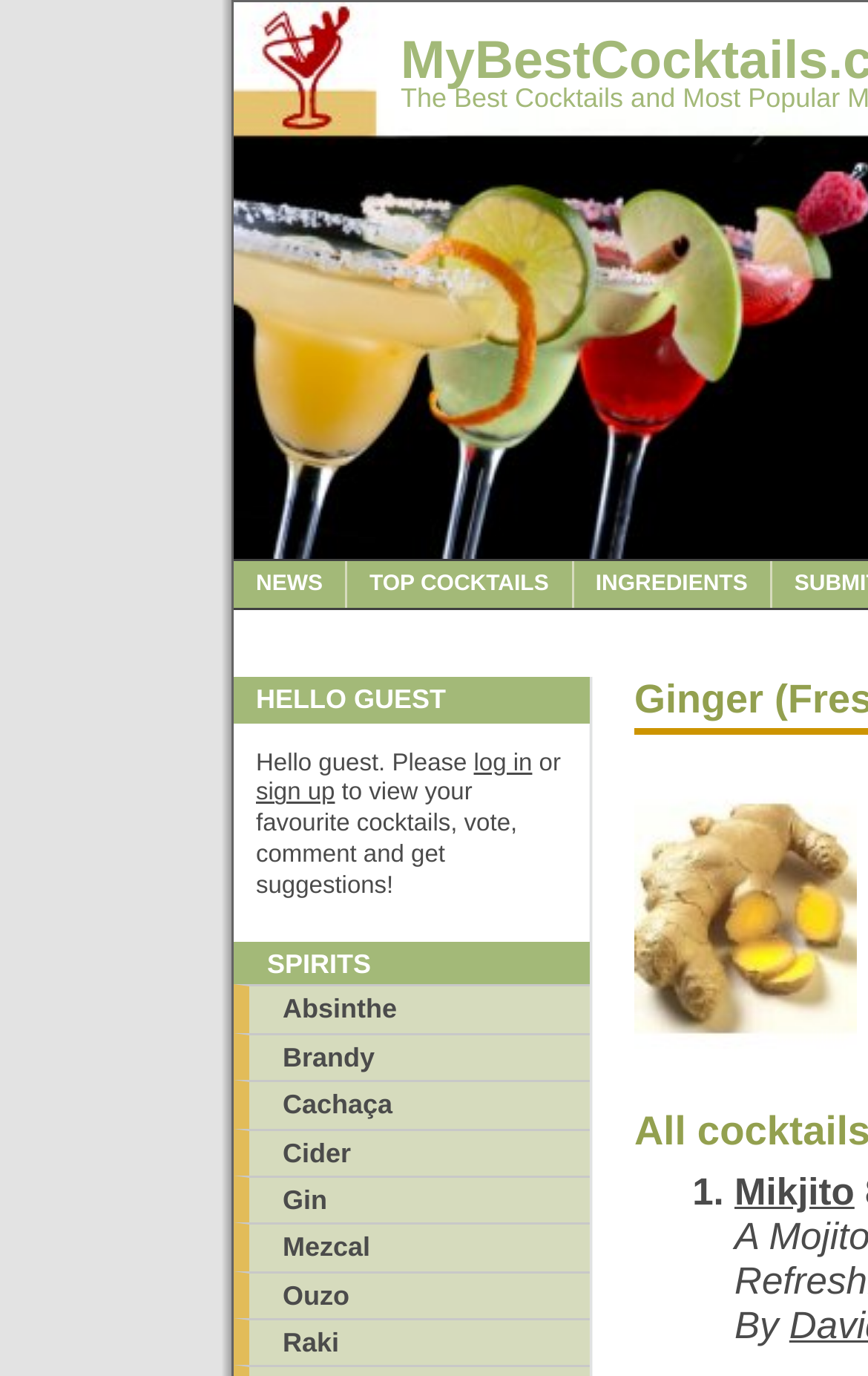What is the greeting message on the webpage?
With the help of the image, please provide a detailed response to the question.

The static text 'HELLO GUEST' and 'Hello guest. Please' are displayed on the webpage, which suggests that it is a greeting message for visitors.